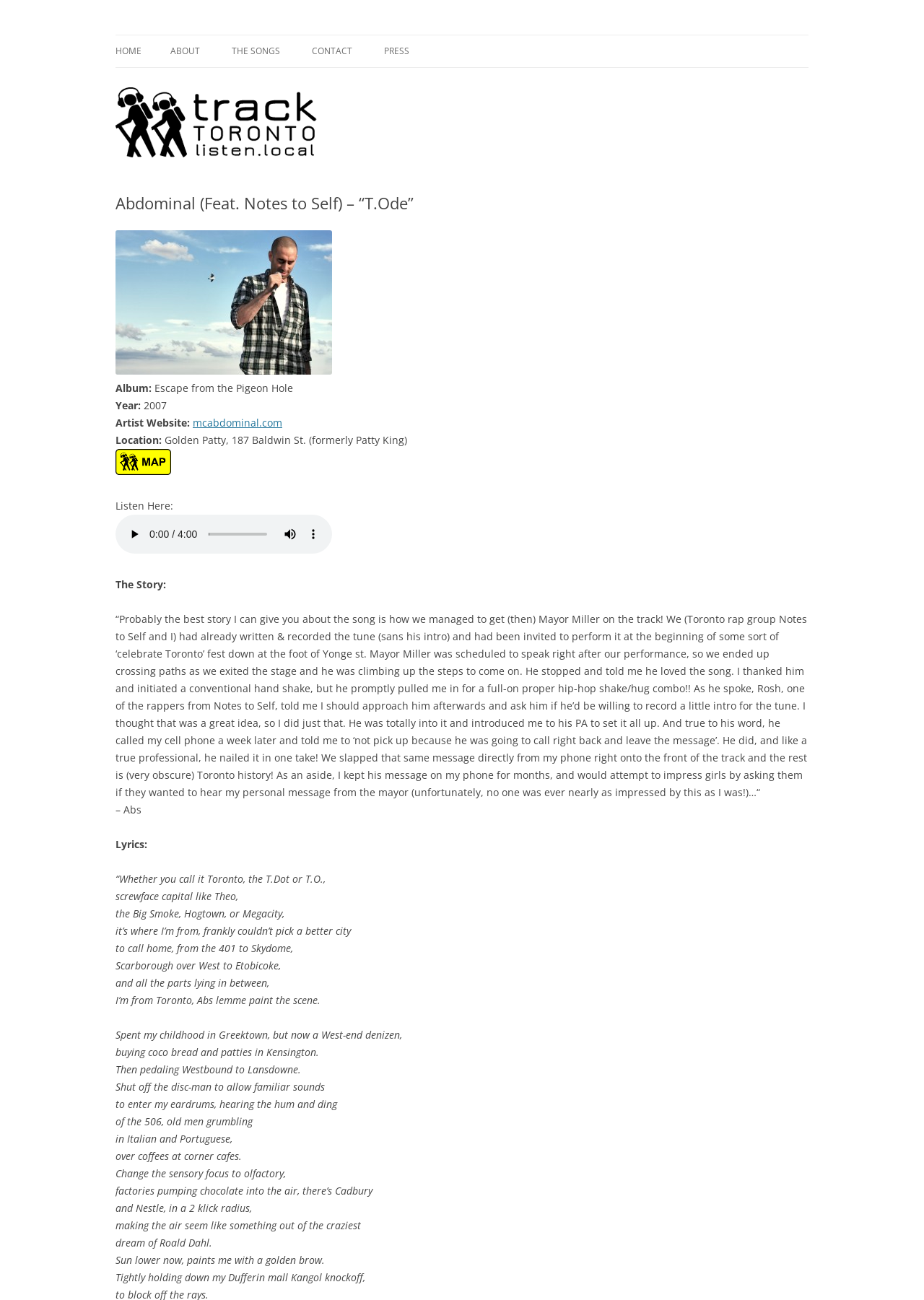Can you specify the bounding box coordinates of the area that needs to be clicked to fulfill the following instruction: "Contact HVR Milieumanagement B.V."?

None